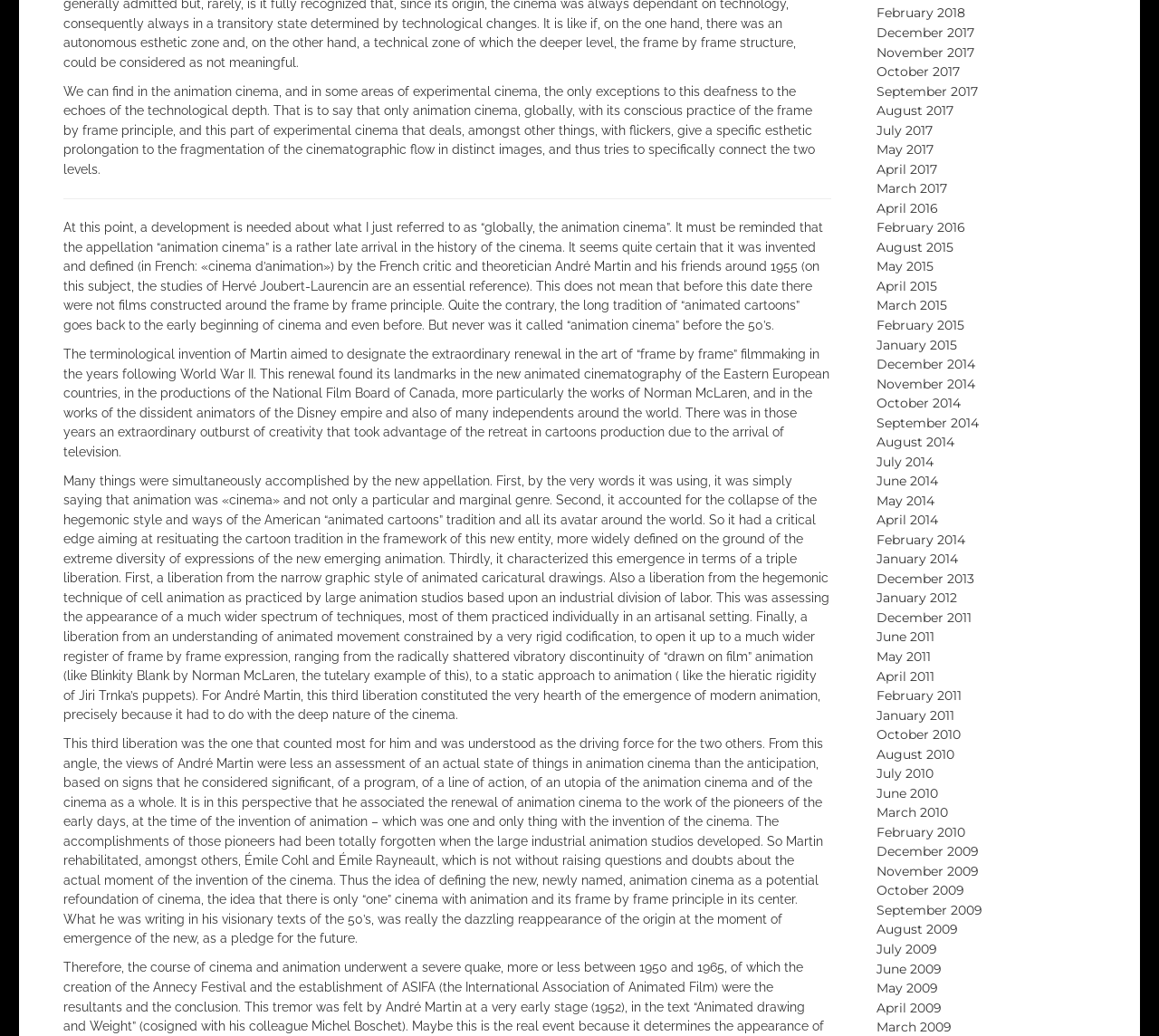Determine the bounding box coordinates for the area that should be clicked to carry out the following instruction: "Click on October 2017".

[0.756, 0.061, 0.828, 0.077]